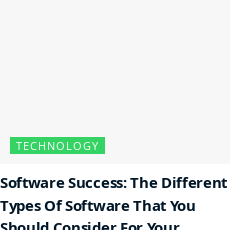What is the main topic of the subtitle?
Please provide a single word or phrase as your answer based on the screenshot.

Software for business